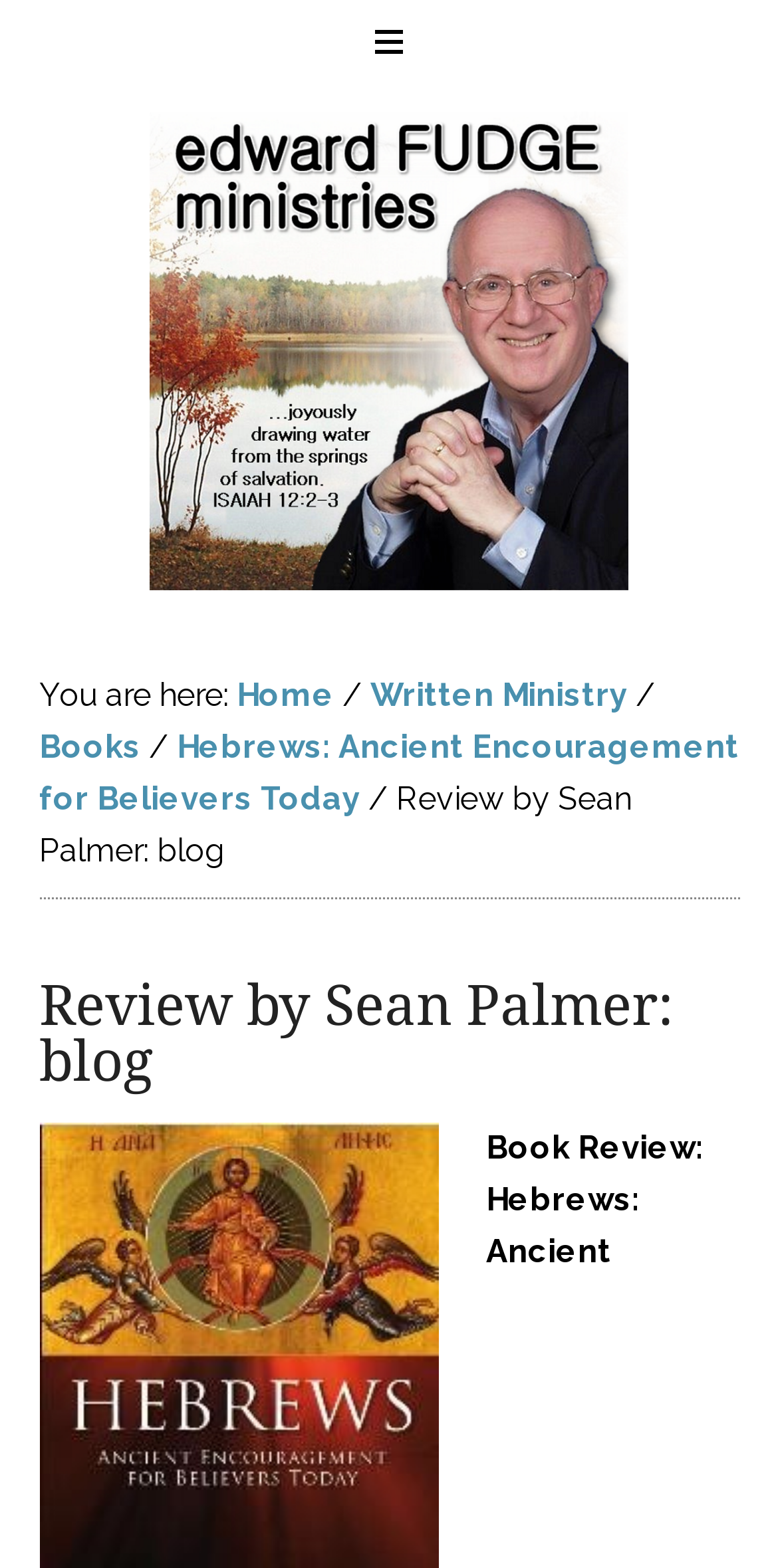Provide the bounding box coordinates for the UI element that is described by this text: "Written Ministry". The coordinates should be in the form of four float numbers between 0 and 1: [left, top, right, bottom].

[0.476, 0.431, 0.806, 0.455]